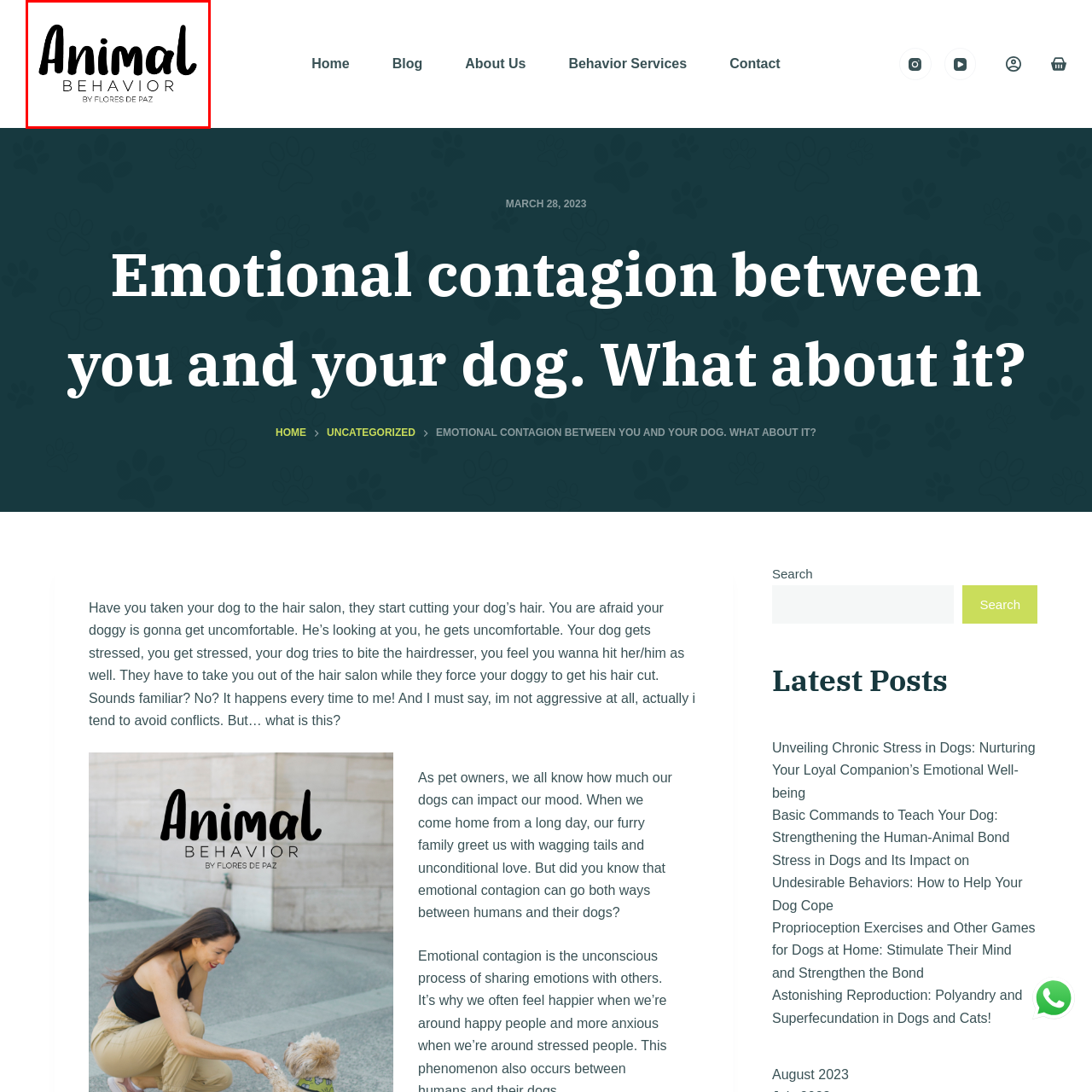What is the purpose of the logo?
Examine the image that is surrounded by the red bounding box and answer the question with as much detail as possible using the image.

The logo serves as a visual introduction to the idea that animals profoundly influence human emotions and well-being, which suggests that the logo is designed to introduce the main concept of the webpage.